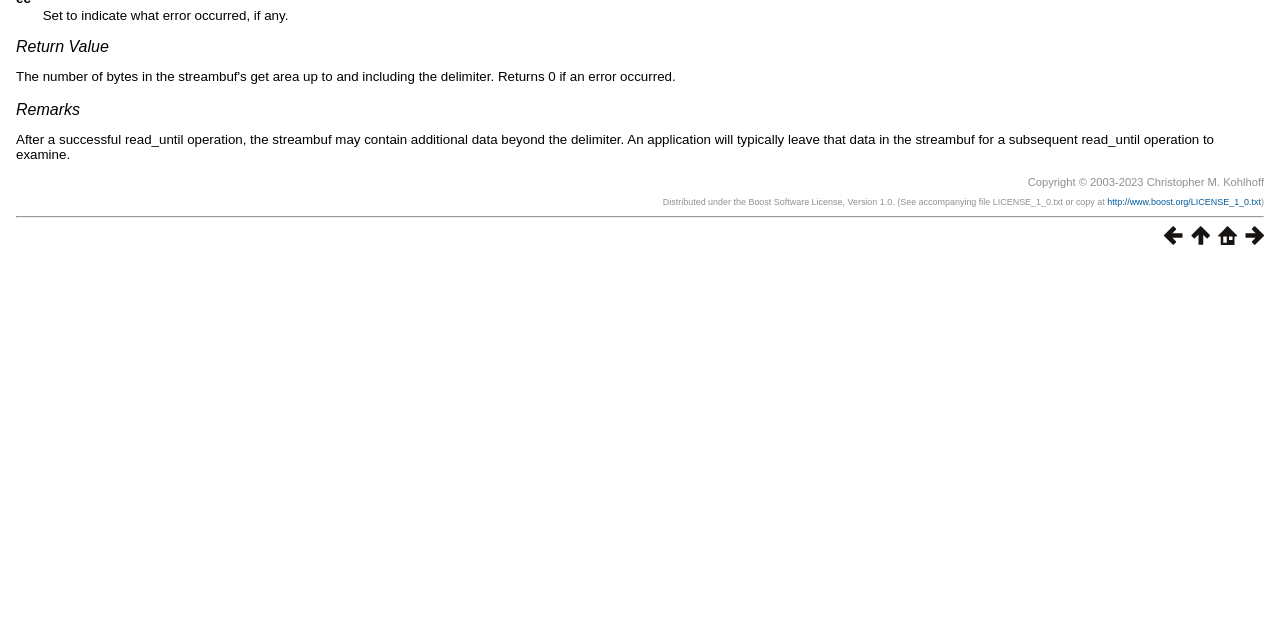Using the element description: "Return Value", determine the bounding box coordinates for the specified UI element. The coordinates should be four float numbers between 0 and 1, [left, top, right, bottom].

[0.012, 0.059, 0.085, 0.086]